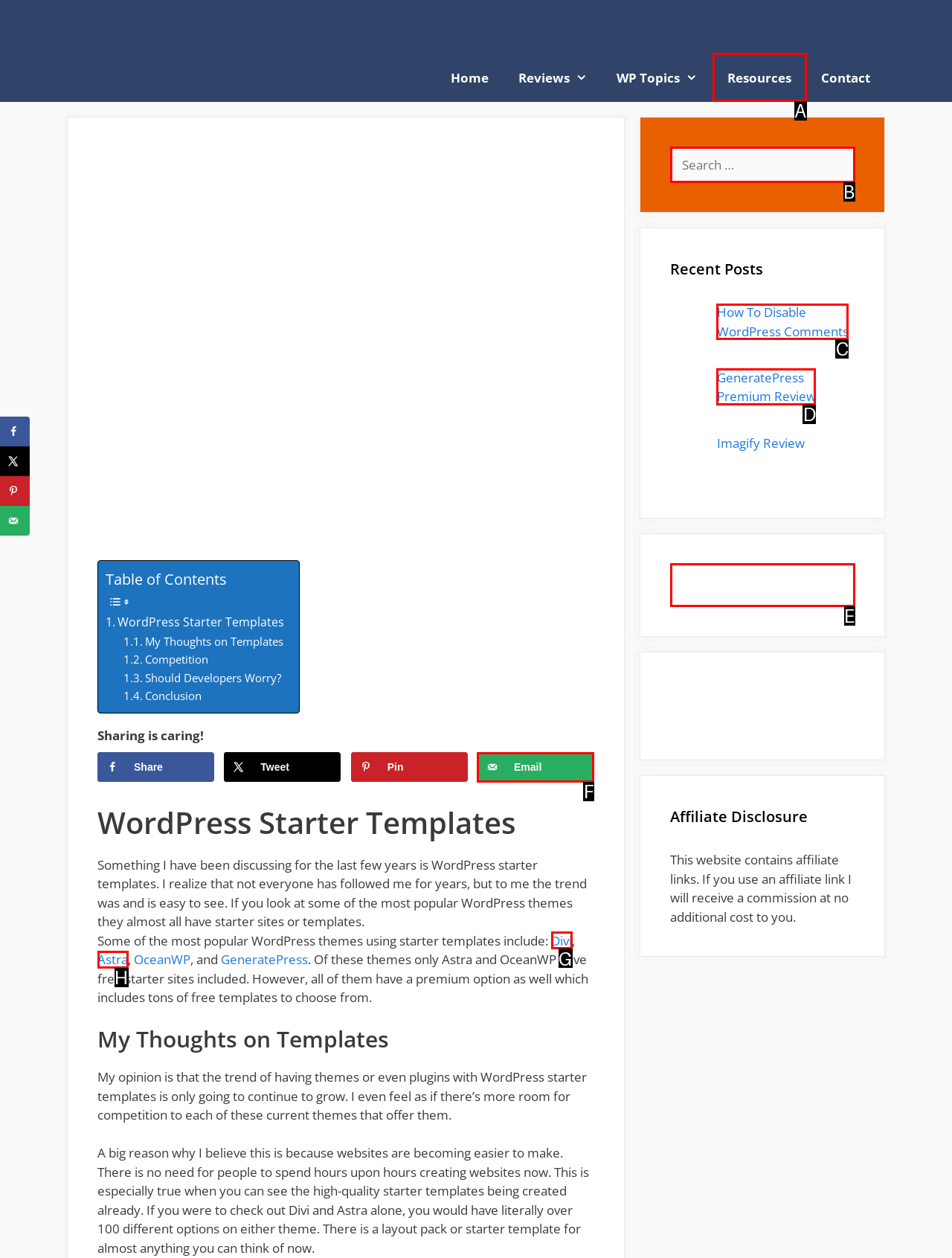Identify which lettered option to click to carry out the task: Search for something. Provide the letter as your answer.

B